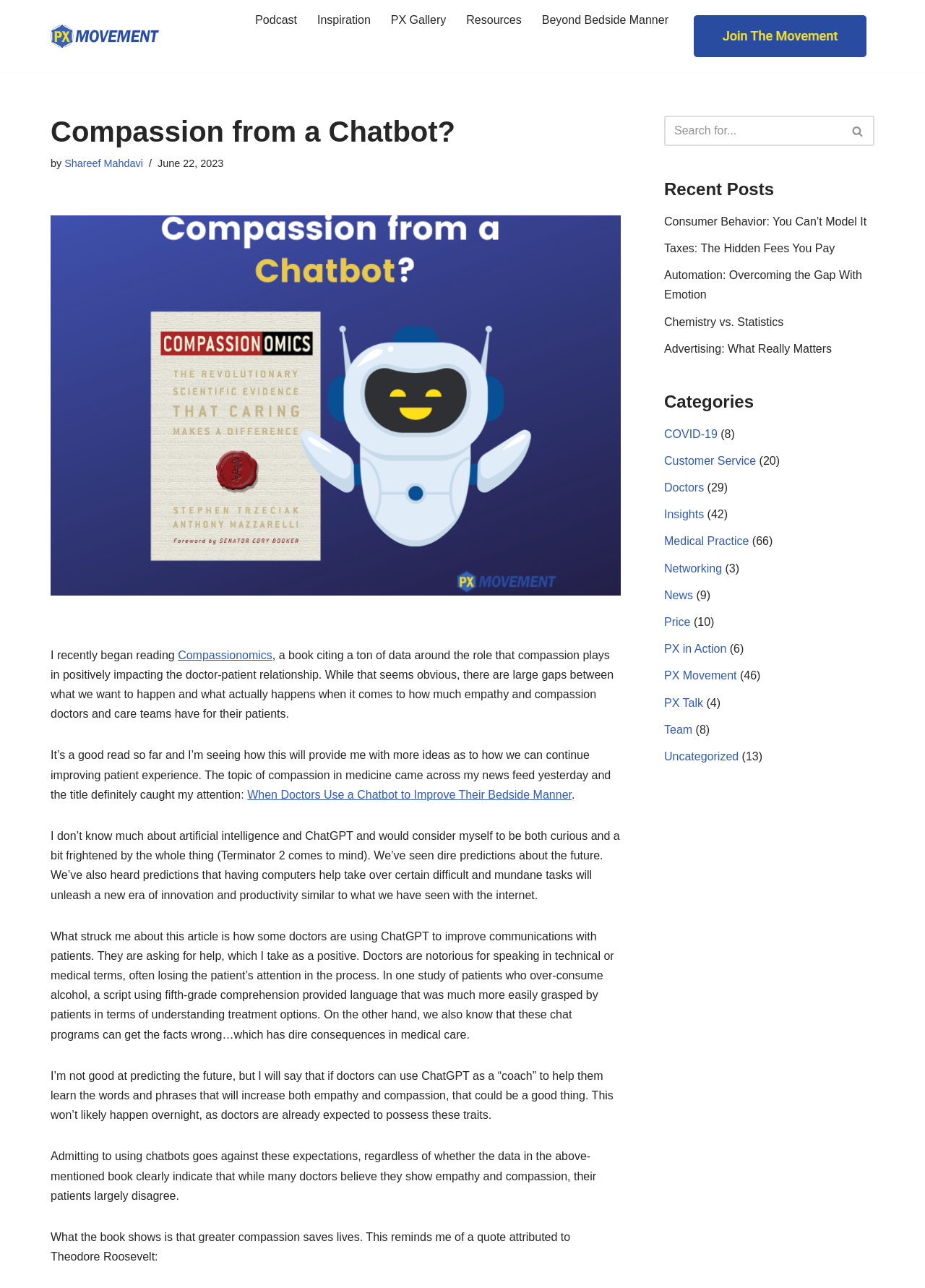Can you specify the bounding box coordinates of the area that needs to be clicked to fulfill the following instruction: "Search for something"?

[0.718, 0.09, 0.91, 0.113]